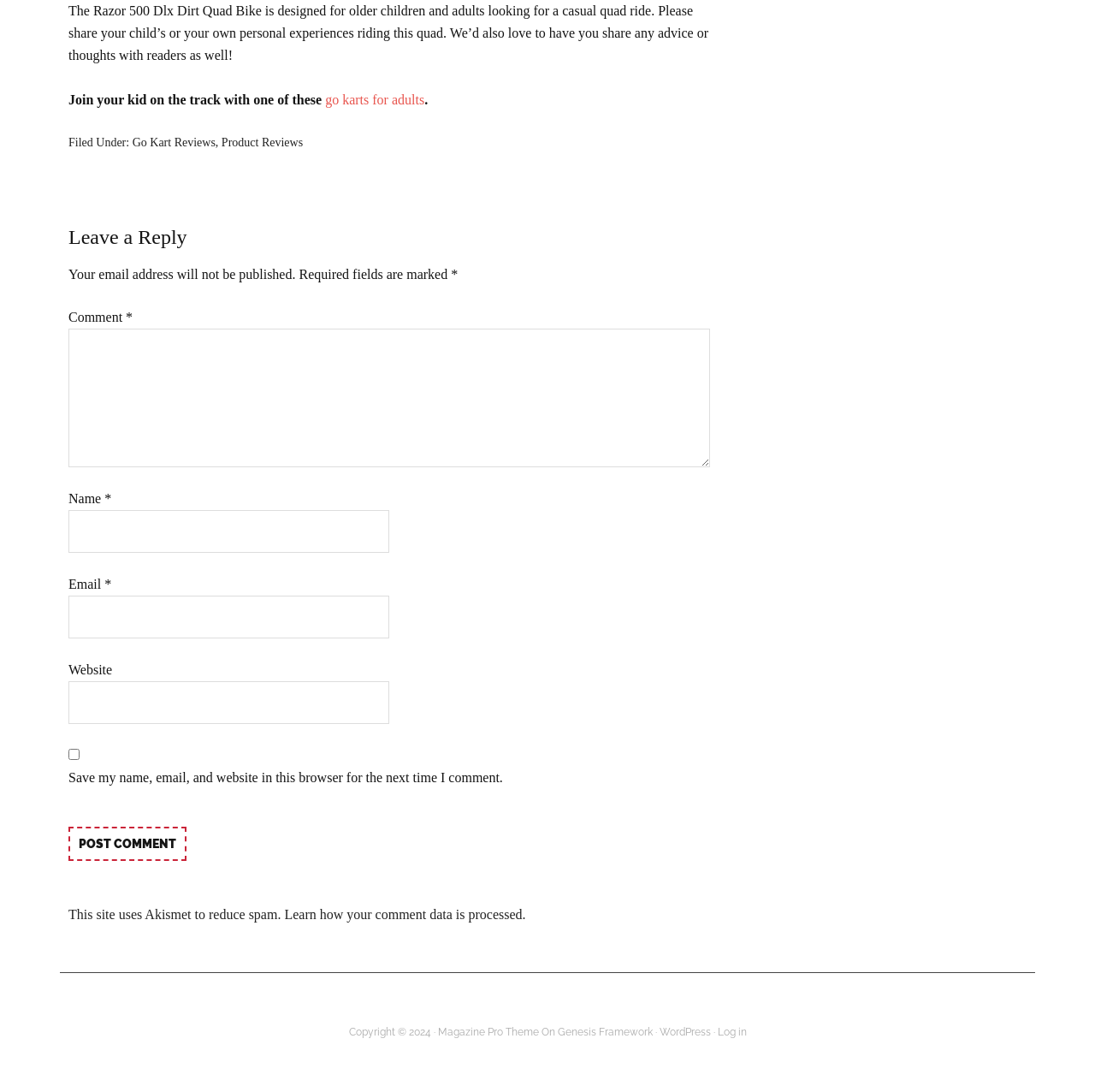Provide the bounding box coordinates of the HTML element described by the text: "go karts for adults". The coordinates should be in the format [left, top, right, bottom] with values between 0 and 1.

[0.297, 0.085, 0.388, 0.098]